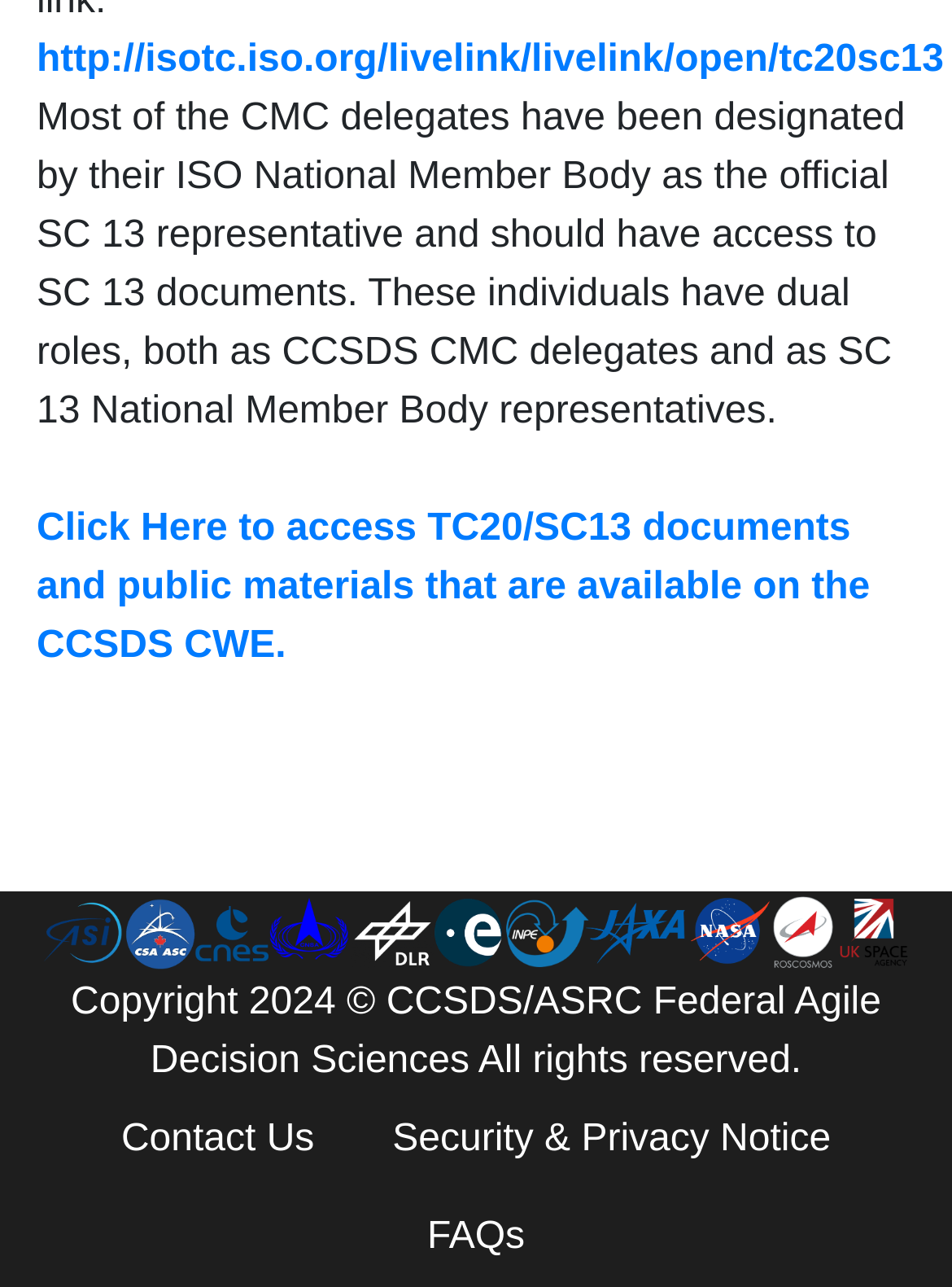What is the role of most CMC delegates?
Based on the image, answer the question with as much detail as possible.

Based on the StaticText element, it is mentioned that most of the CMC delegates have been designated by their ISO National Member Body as the official SC 13 representative. This implies that their role is to represent SC 13.